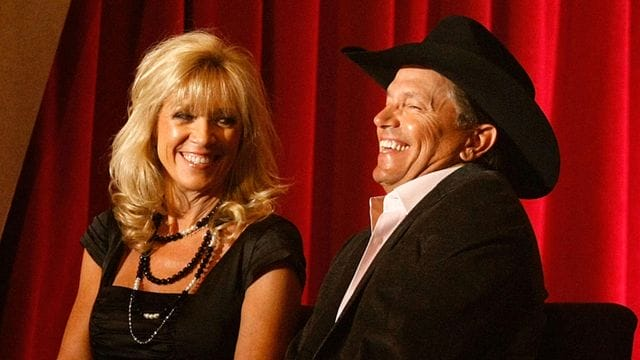What is the color of the curtain in the background?
Please answer the question with a detailed response using the information from the screenshot.

The rich, red curtain in the background adds warmth and depth to the scene, emphasizing the intimate setting of the moment shared between George Strait and his wife, Norma.